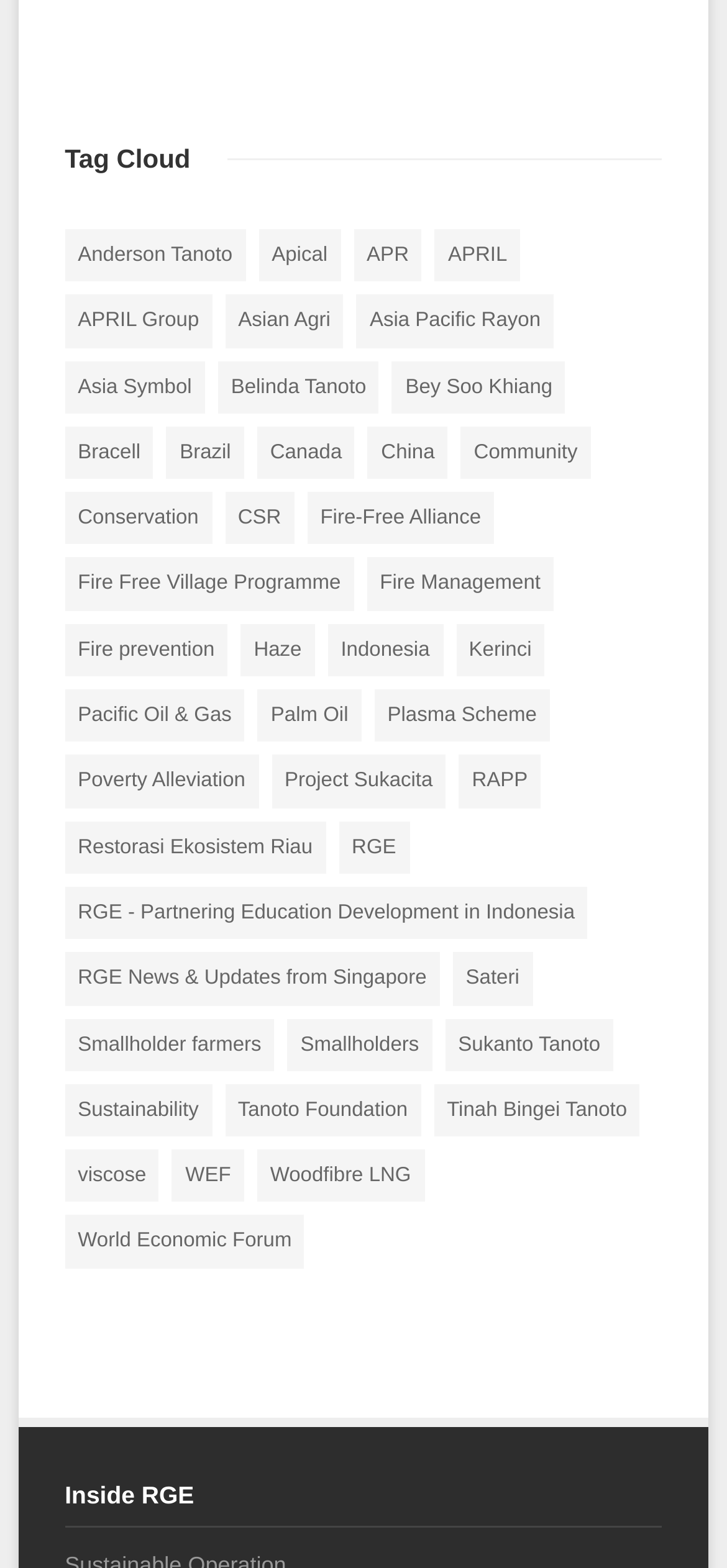How many links are there in the tag cloud?
Refer to the image and provide a one-word or short phrase answer.

538